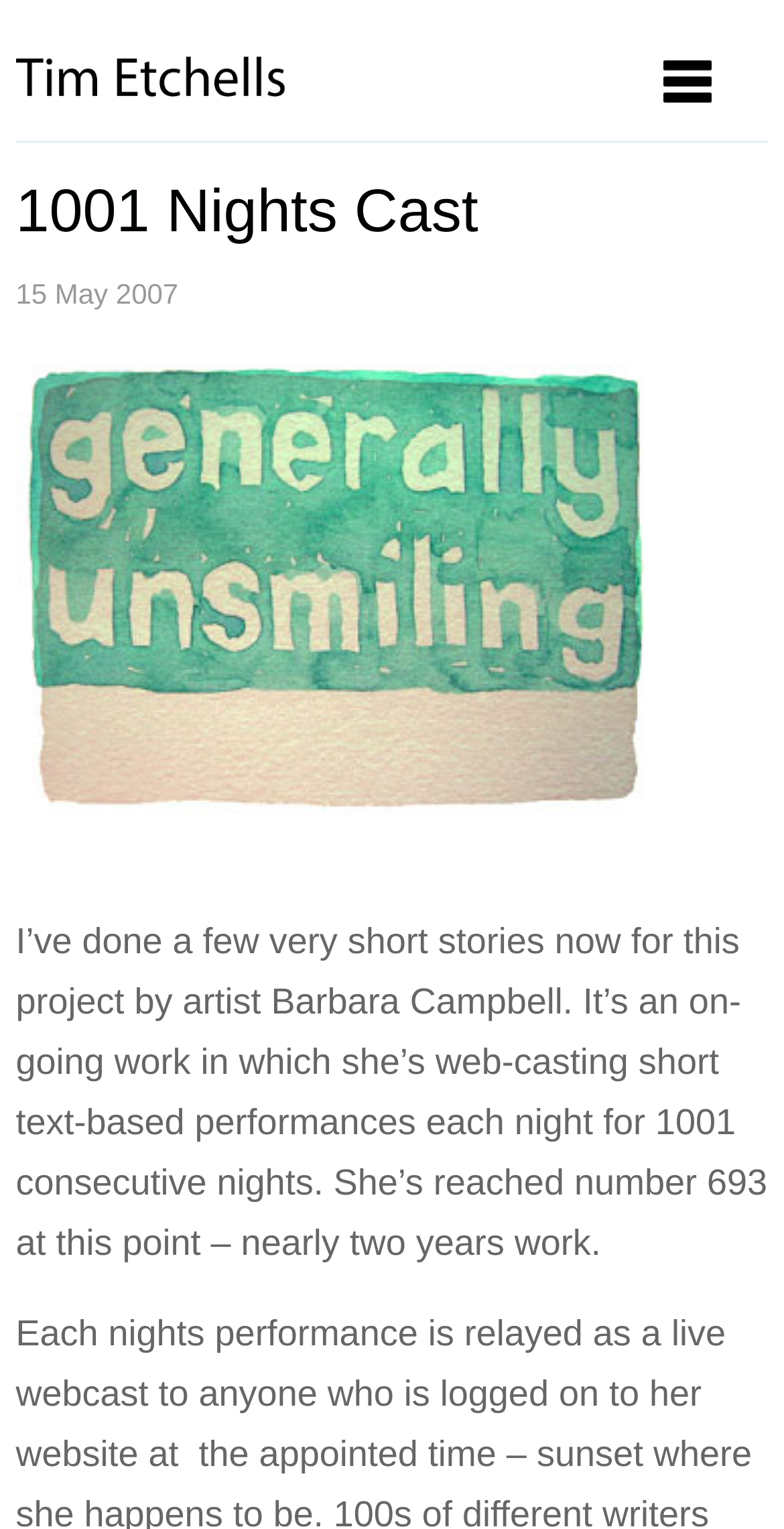What is the title of the current page?
Please give a detailed answer to the question using the information shown in the image.

The title of the current page can be determined by looking at the header section of the webpage, which contains a heading element with the text '1001 Nights Cast'.